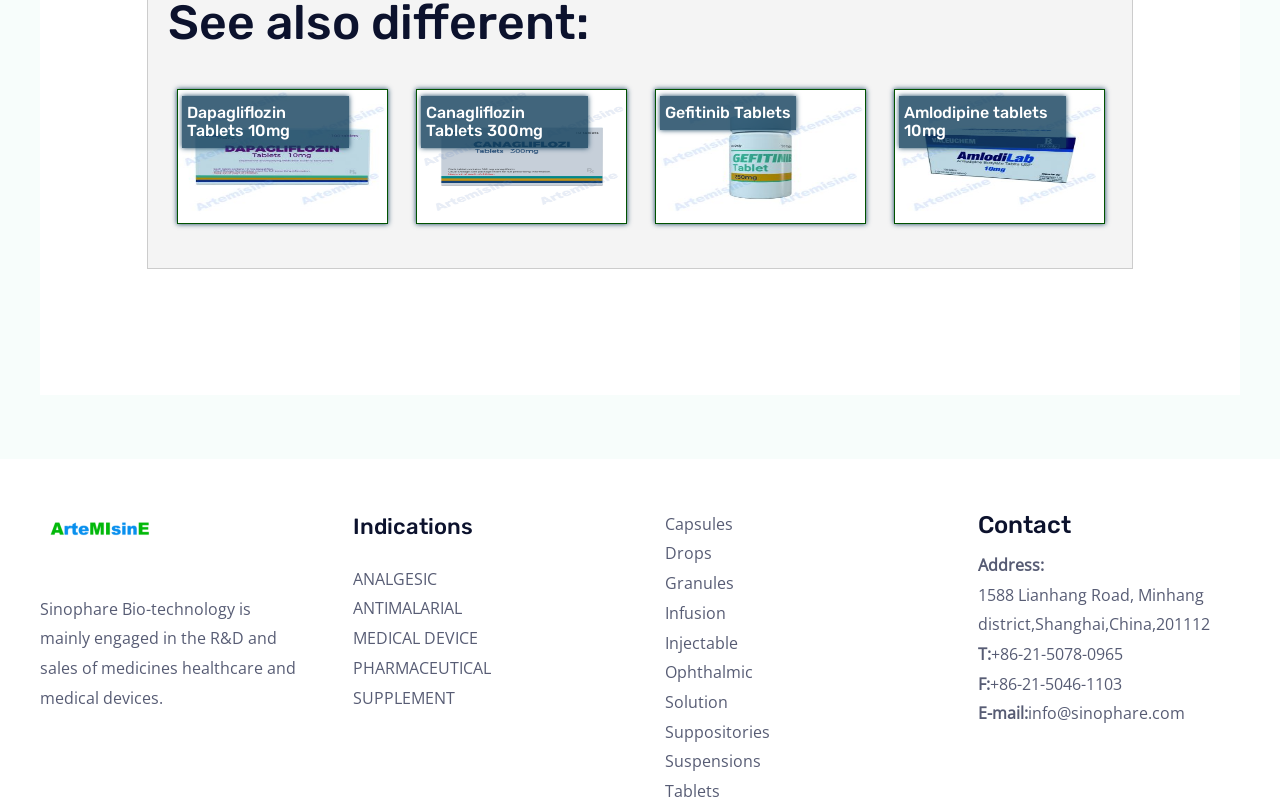Identify the bounding box coordinates of the region that should be clicked to execute the following instruction: "Explore ACCESSORIES".

None